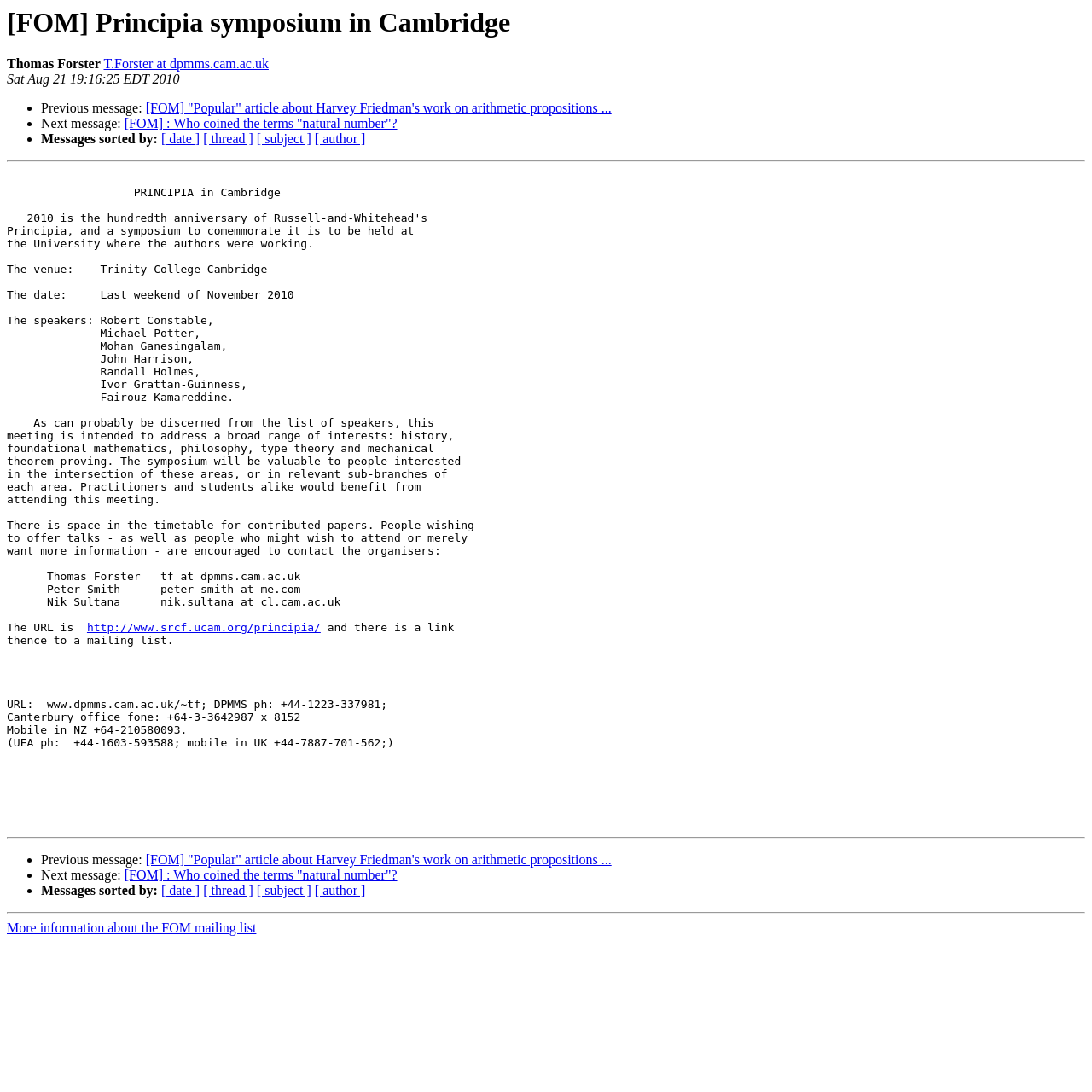What is the main title displayed on this webpage?

[FOM] Principia symposium in Cambridge